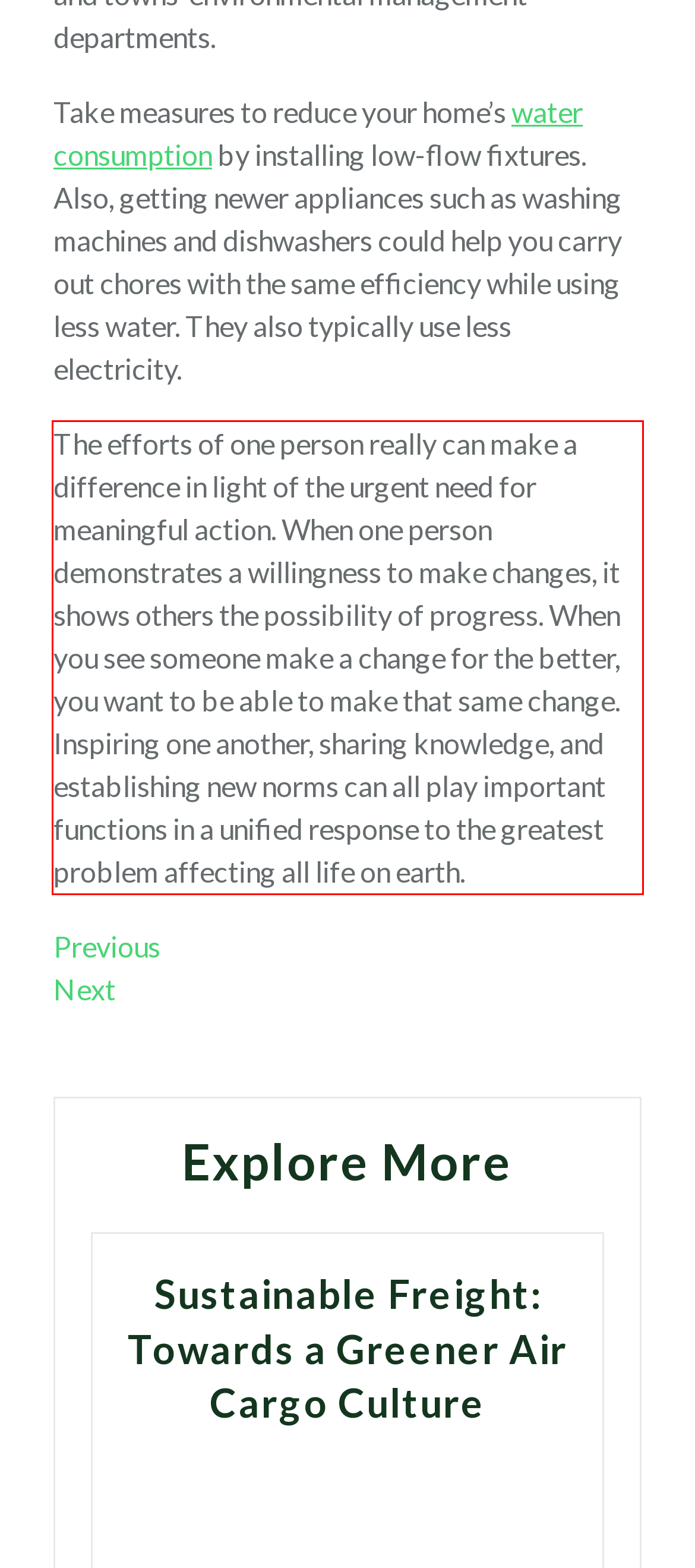Analyze the red bounding box in the provided webpage screenshot and generate the text content contained within.

The efforts of one person really can make a difference in light of the urgent need for meaningful action. When one person demonstrates a willingness to make changes, it shows others the possibility of progress. When you see someone make a change for the better, you want to be able to make that same change. Inspiring one another, sharing knowledge, and establishing new norms can all play important functions in a unified response to the greatest problem affecting all life on earth.